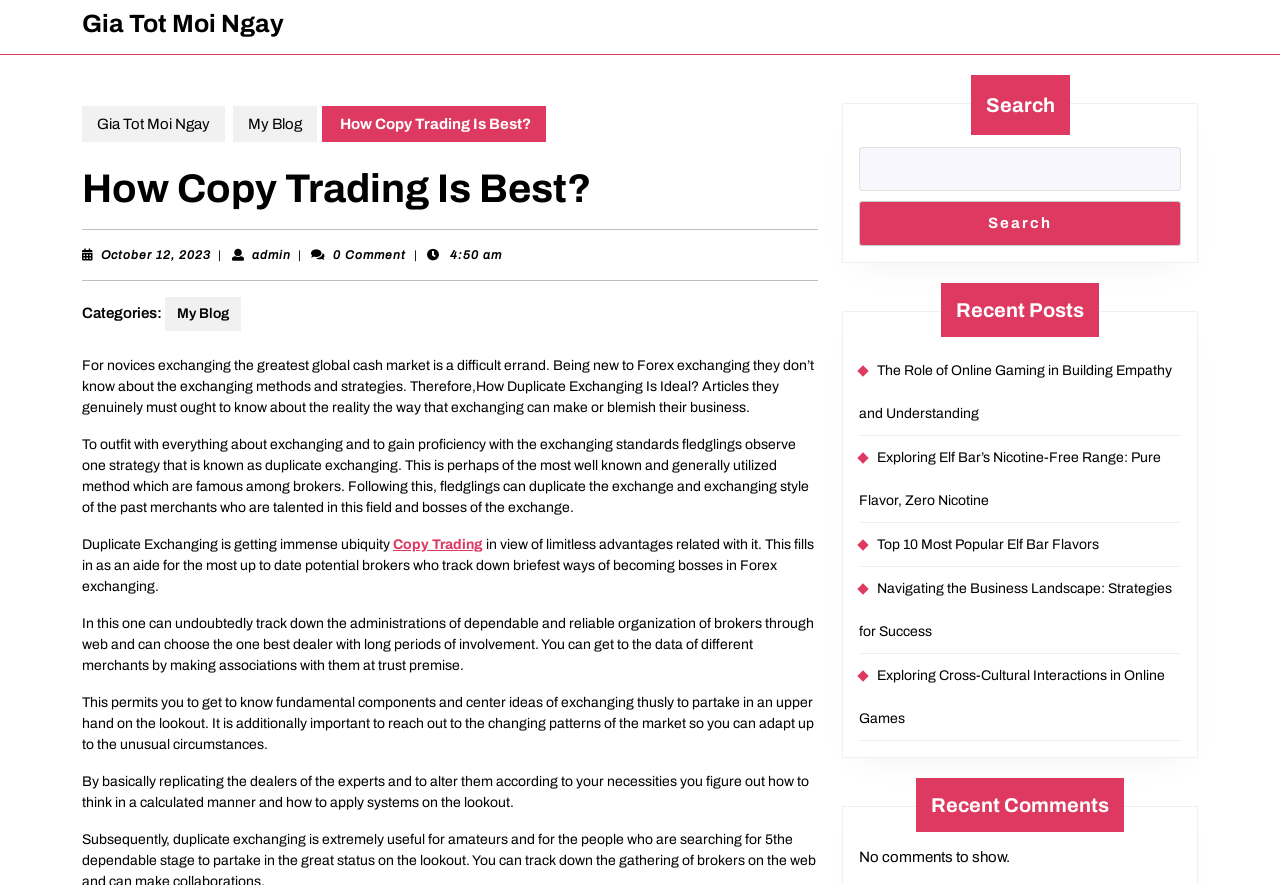What is the relationship between the webpage and Forex exchanging?
Look at the image and answer with only one word or phrase.

Related to Forex